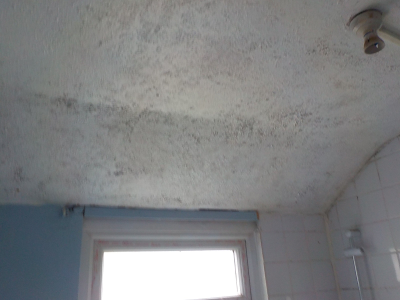Explain the image in detail, mentioning the main subjects and background elements.

The image depicts a ceiling in a bathroom or similar setting, showing signs of neglect and potential moisture issues. The surface appears textured, with patches of discoloration that may indicate mold or mildew, suggesting a damp environment. A window is visible in the lower part of the image, allowing natural light to filter through, but the overall condition raises concerns about water penetration. The presence of a light fixture in the upper corner further highlights the space's utilitarian nature. Given the context, this scene may illustrate the impact of water damage and the importance of maintenance in preventing such deterioration.